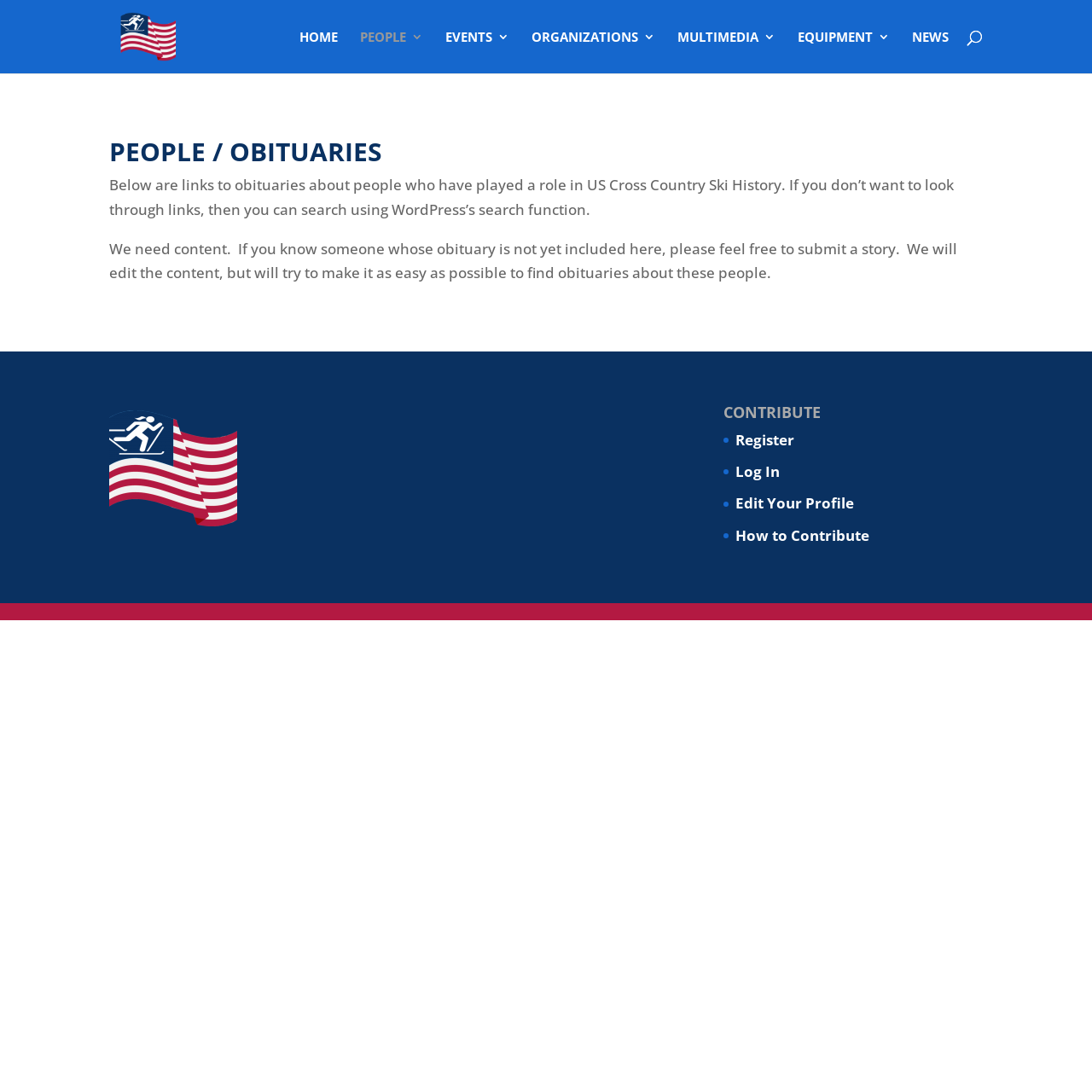What type of people are mentioned in the obituaries?
Look at the image and respond to the question as thoroughly as possible.

The text 'Below are links to obituaries about people who have played a role in US Cross Country Ski History.' suggests that the obituaries are about people who have been involved in US Cross Country Ski History in some way.